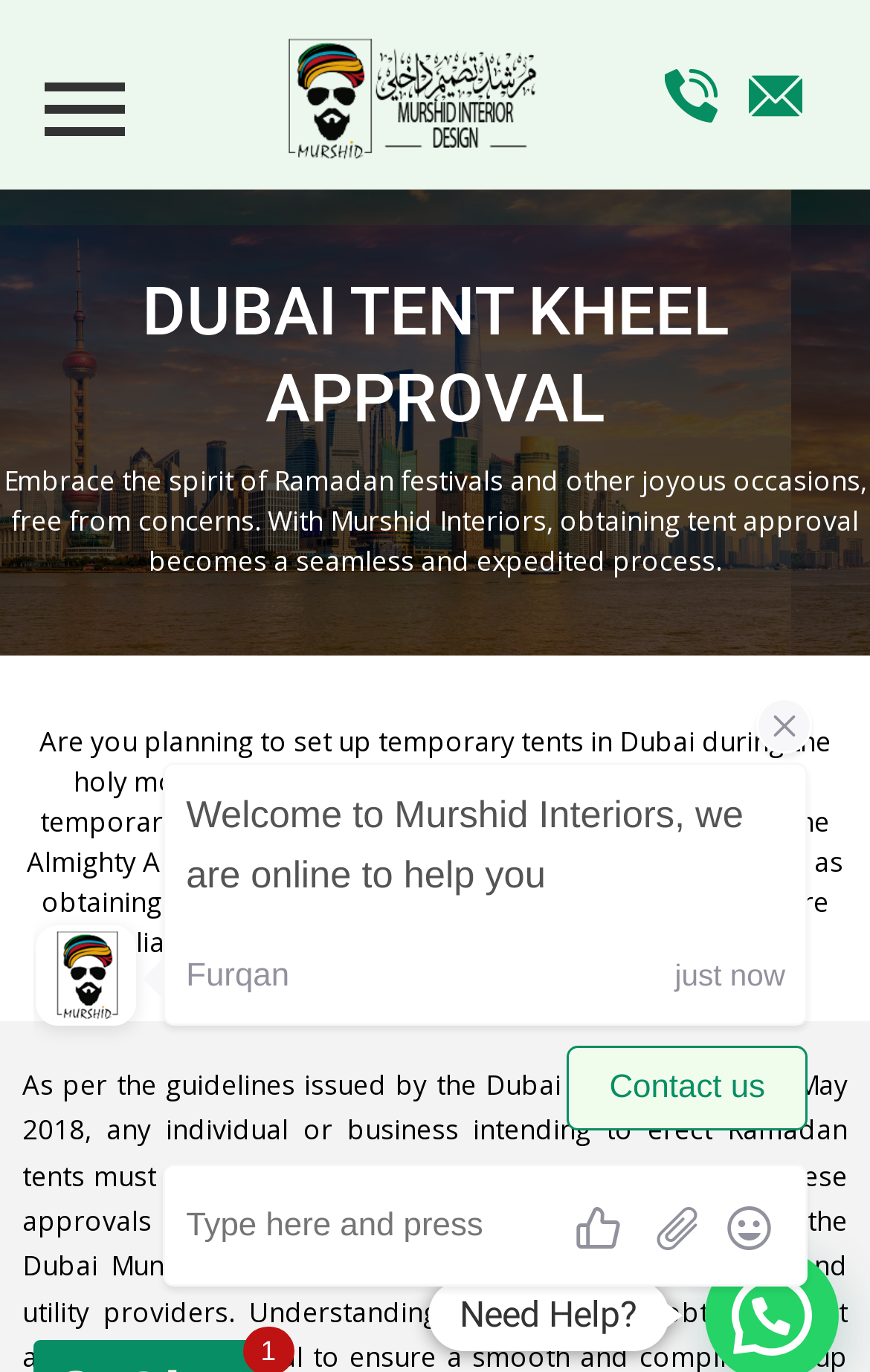What is the importance of obtaining Ramadan tent approval?
Please ensure your answer to the question is detailed and covers all necessary aspects.

The webpage mentions that obtaining Ramadan tent approval is crucial to ensure compliance with the law and avoid any legal complications. This implies that getting approval is important to avoid legal issues.